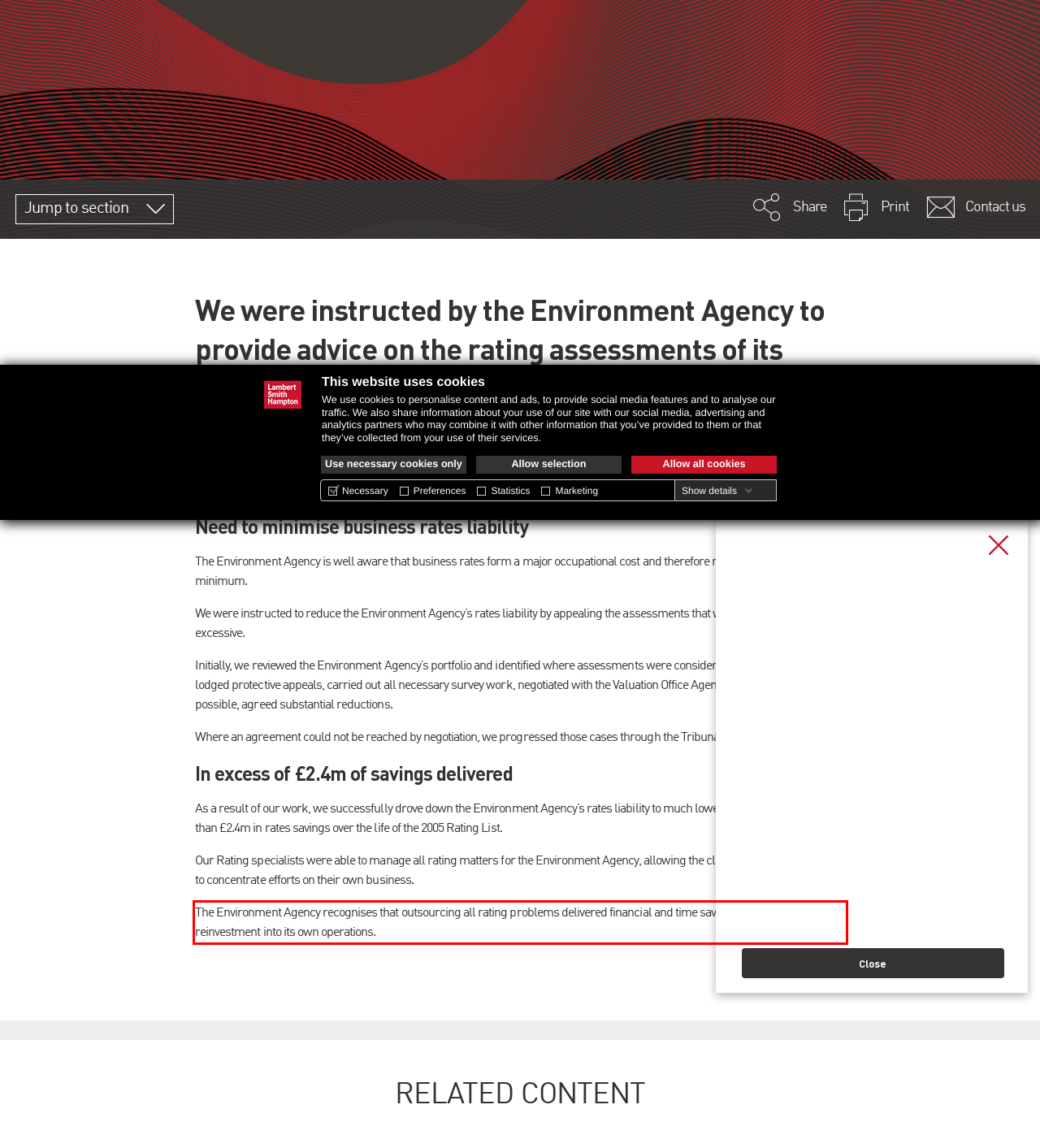Identify and transcribe the text content enclosed by the red bounding box in the given screenshot.

The Environment Agency recognises that outsourcing all rating problems delivered financial and time savings, both of which can be reinvestment into its own operations.